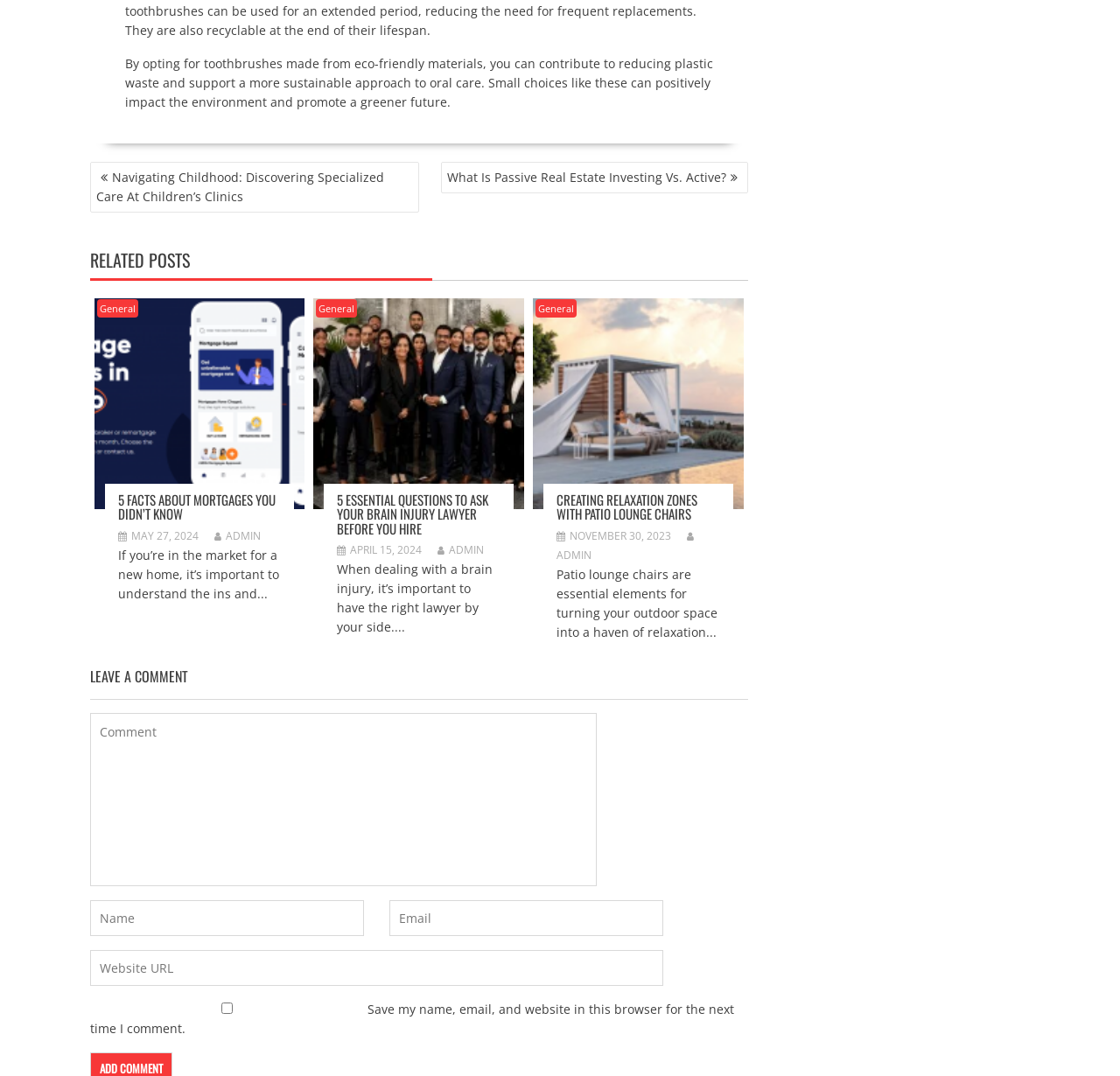What is the topic of the first related post?
Based on the image, answer the question in a detailed manner.

The first related post is about '5 Facts About Mortgages You Didn't Know', which is indicated by the heading and the link text.